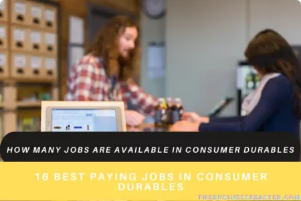Please analyze the image and give a detailed answer to the question:
What is the focus of the article?

The title 'How Many Jobs Are Available in Consumer Durables' and the subtitle '16 Best Paying Jobs in Consumer Durables' indicate that the article is focused on providing insights into employment trends and lucrative career options in the consumer durables sector.